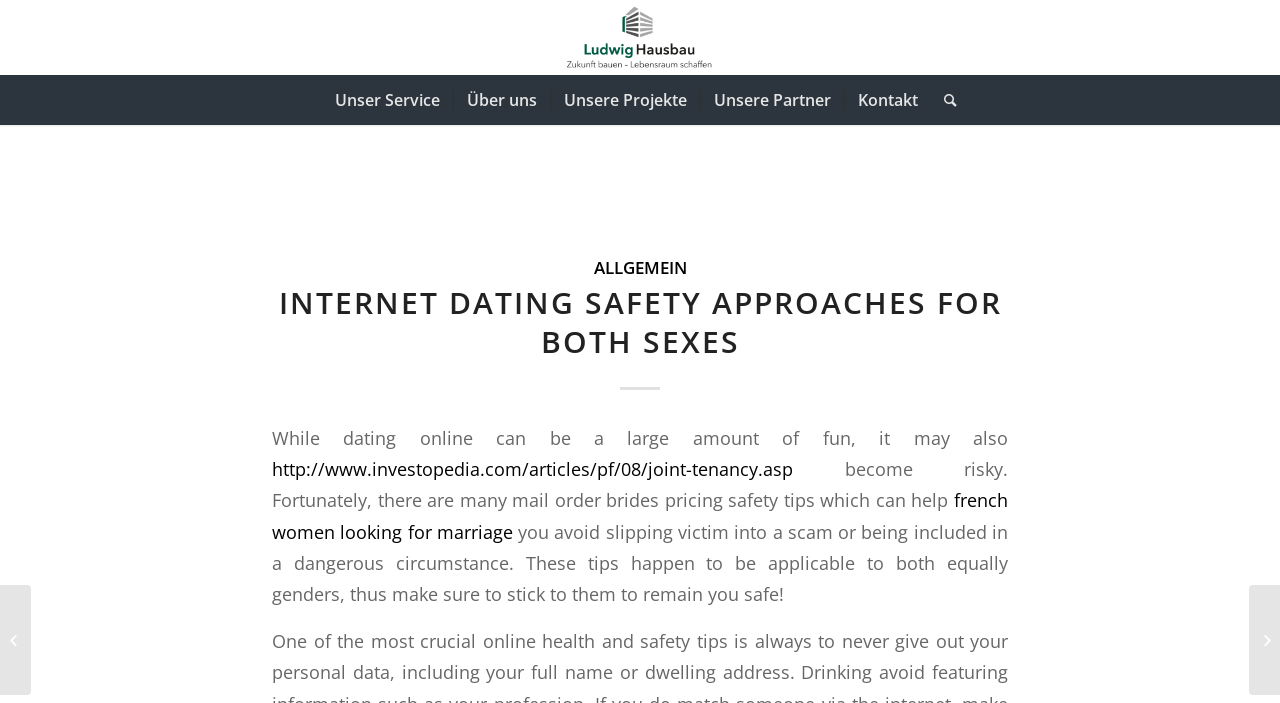Please specify the bounding box coordinates of the clickable region to carry out the following instruction: "Go to Unser Service page". The coordinates should be four float numbers between 0 and 1, in the format [left, top, right, bottom].

[0.252, 0.107, 0.354, 0.178]